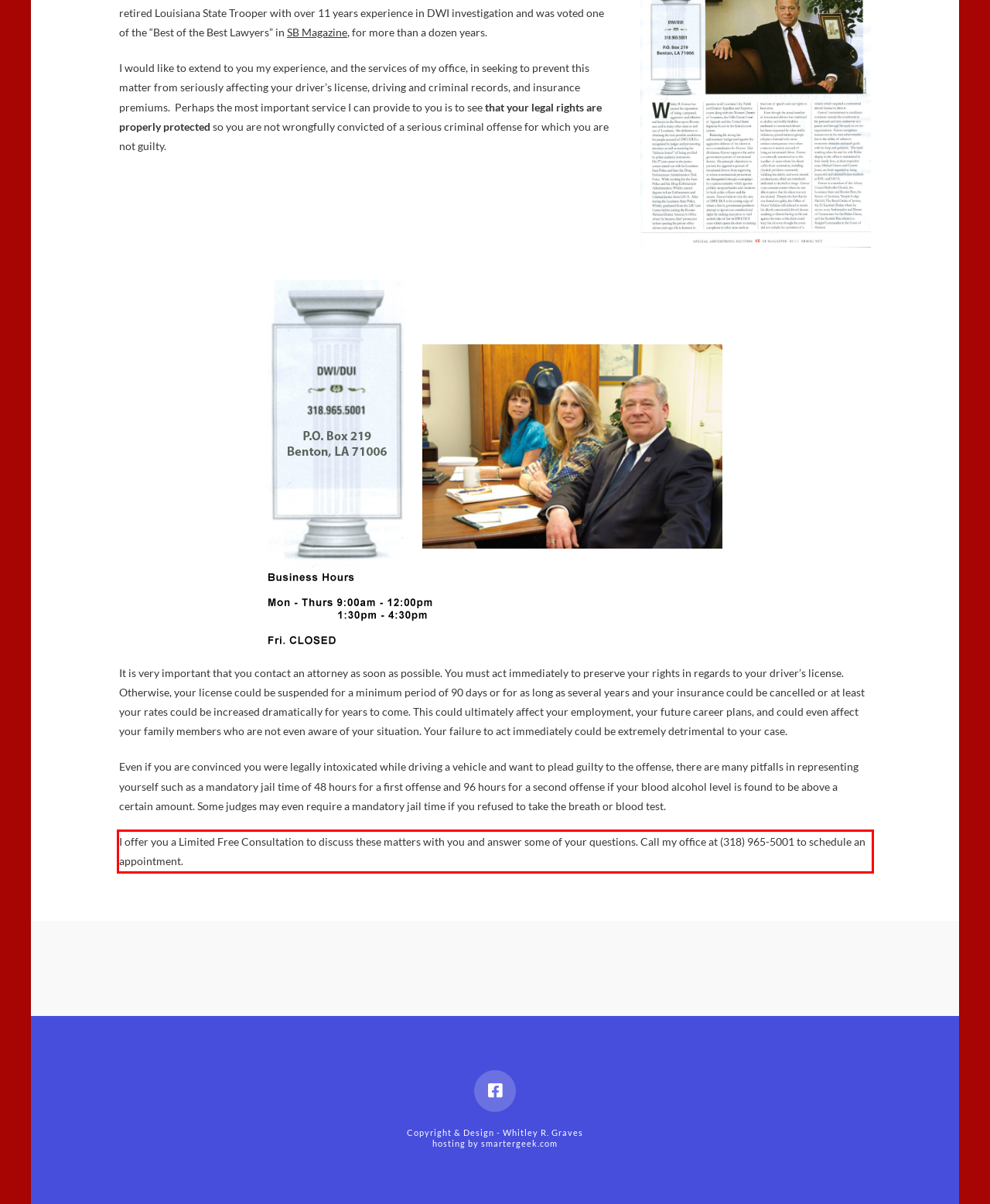You are provided with a screenshot of a webpage containing a red bounding box. Please extract the text enclosed by this red bounding box.

I offer you a Limited Free Consultation to discuss these matters with you and answer some of your questions. Call my office at (318) 965-5001 to schedule an appointment.